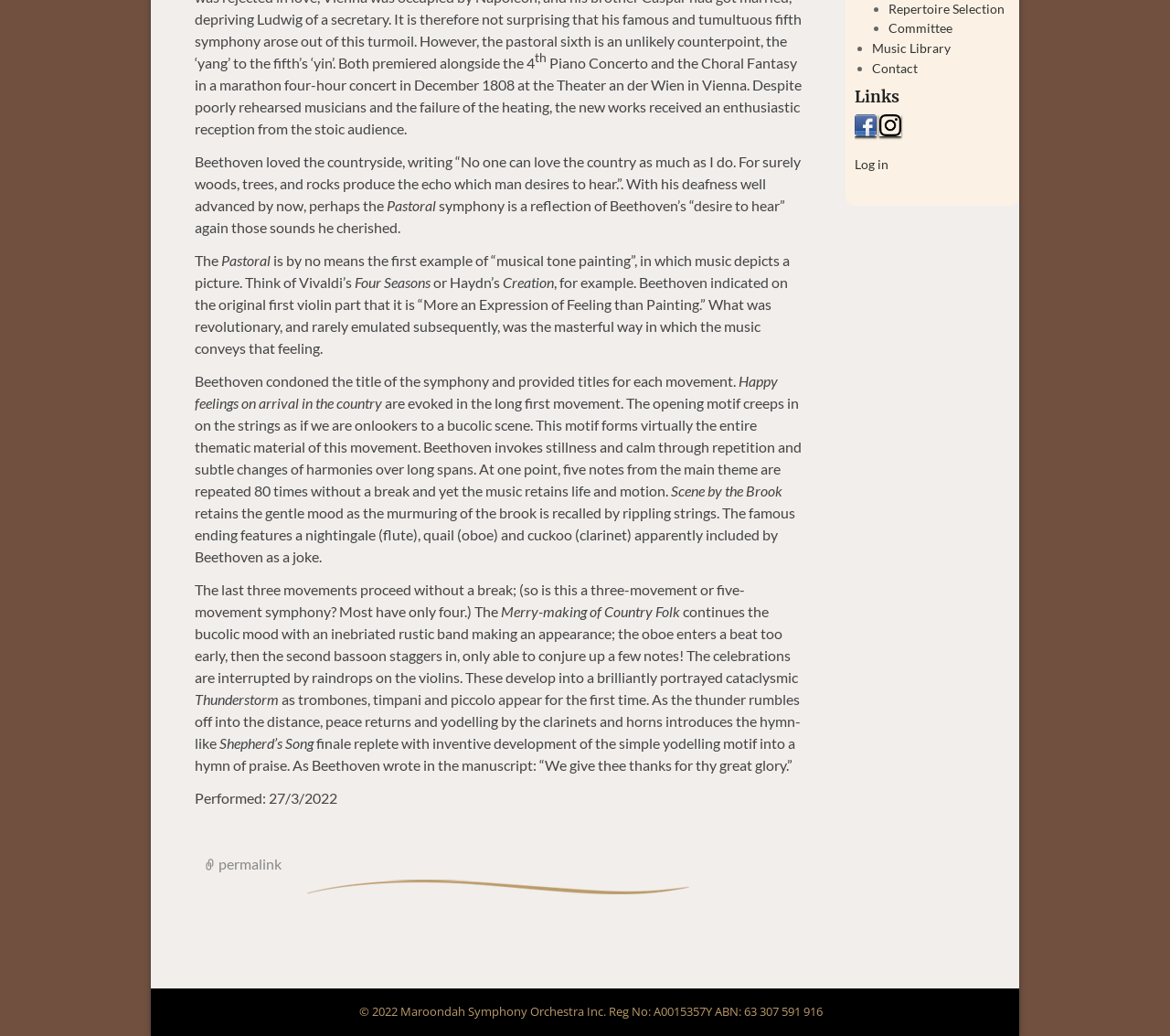Provide the bounding box coordinates of the HTML element described as: "Repertoire Selection". The bounding box coordinates should be four float numbers between 0 and 1, i.e., [left, top, right, bottom].

[0.76, 0.001, 0.859, 0.016]